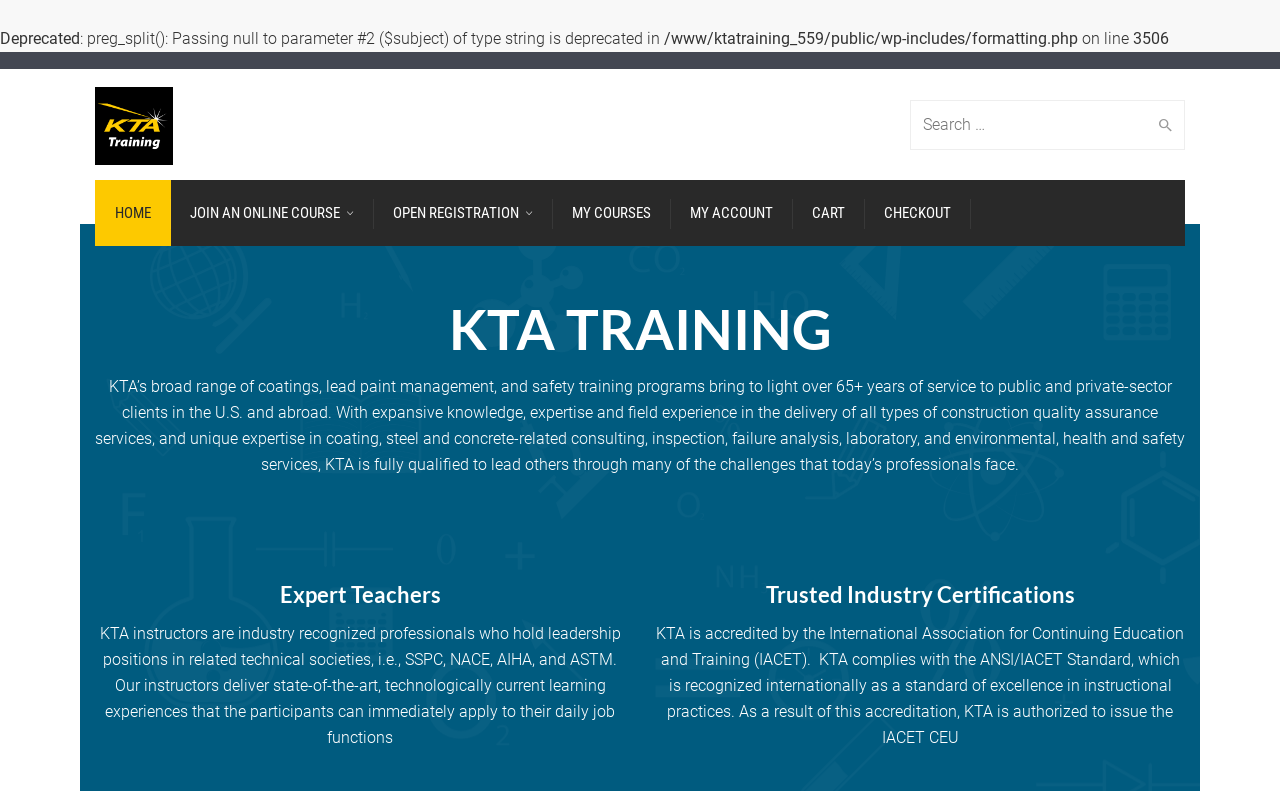Illustrate the webpage's structure and main components comprehensively.

The webpage is the home page of KTA Training, a website that provides training programs and services. At the top left corner, there is a logo of KTA Training, which is an image with a link to the homepage. Below the logo, there are navigation links to different sections of the website, including "HOME", "MY COURSES", "MY ACCOUNT", "CART", and "CHECKOUT".

On the right side of the navigation links, there is a search bar with a button labeled "Search". Above the search bar, there is a warning message about a deprecated function, which is likely a technical issue and not relevant to the content of the webpage.

The main content of the webpage is divided into three sections. The first section has a heading "KTA TRAINING" and a paragraph of text that describes the company's services and expertise in coatings, lead paint management, and safety training programs. The text is quite long and provides detailed information about the company's capabilities.

The second section has a heading "Expert Teachers" and a paragraph of text that describes the qualifications and expertise of the instructors. The text highlights the instructors' industry recognition and their ability to deliver state-of-the-art learning experiences.

The third section has a heading "Trusted Industry Certifications" and a paragraph of text that describes the company's accreditation by the International Association for Continuing Education and Training (IACET). The text explains the significance of this accreditation and the company's compliance with the ANSI/IACET Standard.

Overall, the webpage provides an overview of KTA Training's services, expertise, and certifications, with a focus on the company's capabilities and the qualifications of its instructors.